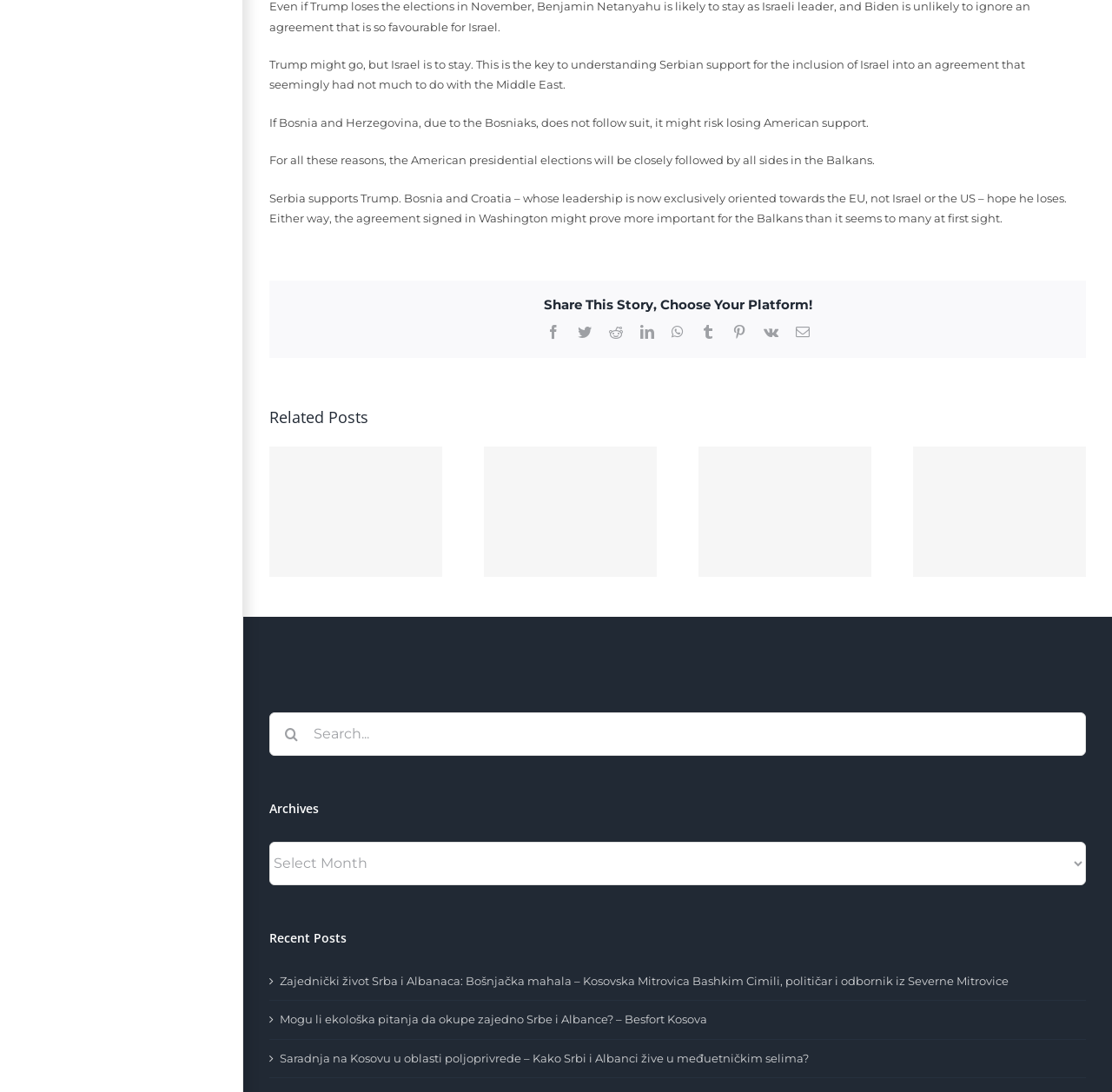Please provide a one-word or phrase answer to the question: 
What is the title of the first related post?

Behlul Beqaj: Vlada Kosova u funkciji americkog scenarija